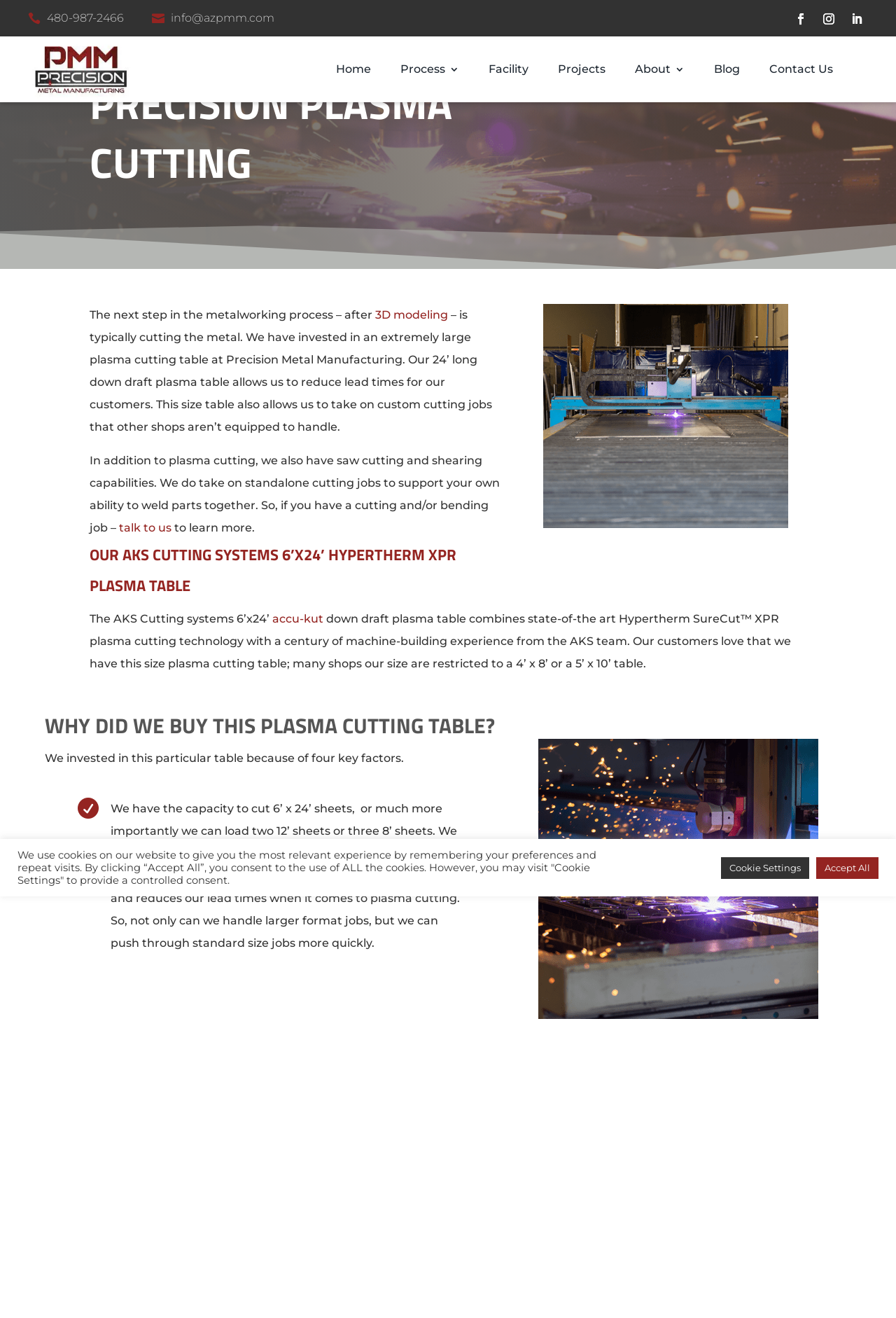Construct a thorough caption encompassing all aspects of the webpage.

This webpage is about Precision Metal Manufacturing (PMM), a company that specializes in plasma cutting and metalworking. At the top left corner, there is a logo of PMM with a link to the homepage. Below the logo, there are several navigation links, including "Home", "Process 3", "Facility", "Projects", "About 3", "Blog", and "Contact Us".

The main content of the webpage is divided into several sections. The first section has a heading "PRECISION PLASMA CUTTING" and describes the company's plasma cutting capabilities. There is a paragraph of text that explains the benefits of their 24-foot long down draft plasma table, which allows them to reduce lead times and take on custom cutting jobs.

Below this section, there is a heading "OUR AKS CUTTING SYSTEMS 6’X24’ HYPERTHERM XPR PLASMA TABLE" with an image of the plasma cutting table. The text describes the features of the table, including its state-of-the-art Hypertherm SureCut™ XPR plasma cutting technology.

The next section has a heading "WHY DID WE BUY THIS PLASMA CUTTING TABLE?" and lists four key factors that led to the company's investment in this particular table. These factors are explained in detail in three separate sections, each with a bullet point icon. The first factor is the capacity to cut large sheets, the second is the use of state-of-the-art cutting technology, and the third is the ability to nest parts on sheets efficiently using Hypertherm ProNest™ software.

At the bottom of the webpage, there is a section about cookies, with a message explaining the use of cookies on the website and options to accept all cookies or visit the cookie settings.

Throughout the webpage, there are several icons and images, including social media links at the top right corner and a phone number and email address at the top left corner.